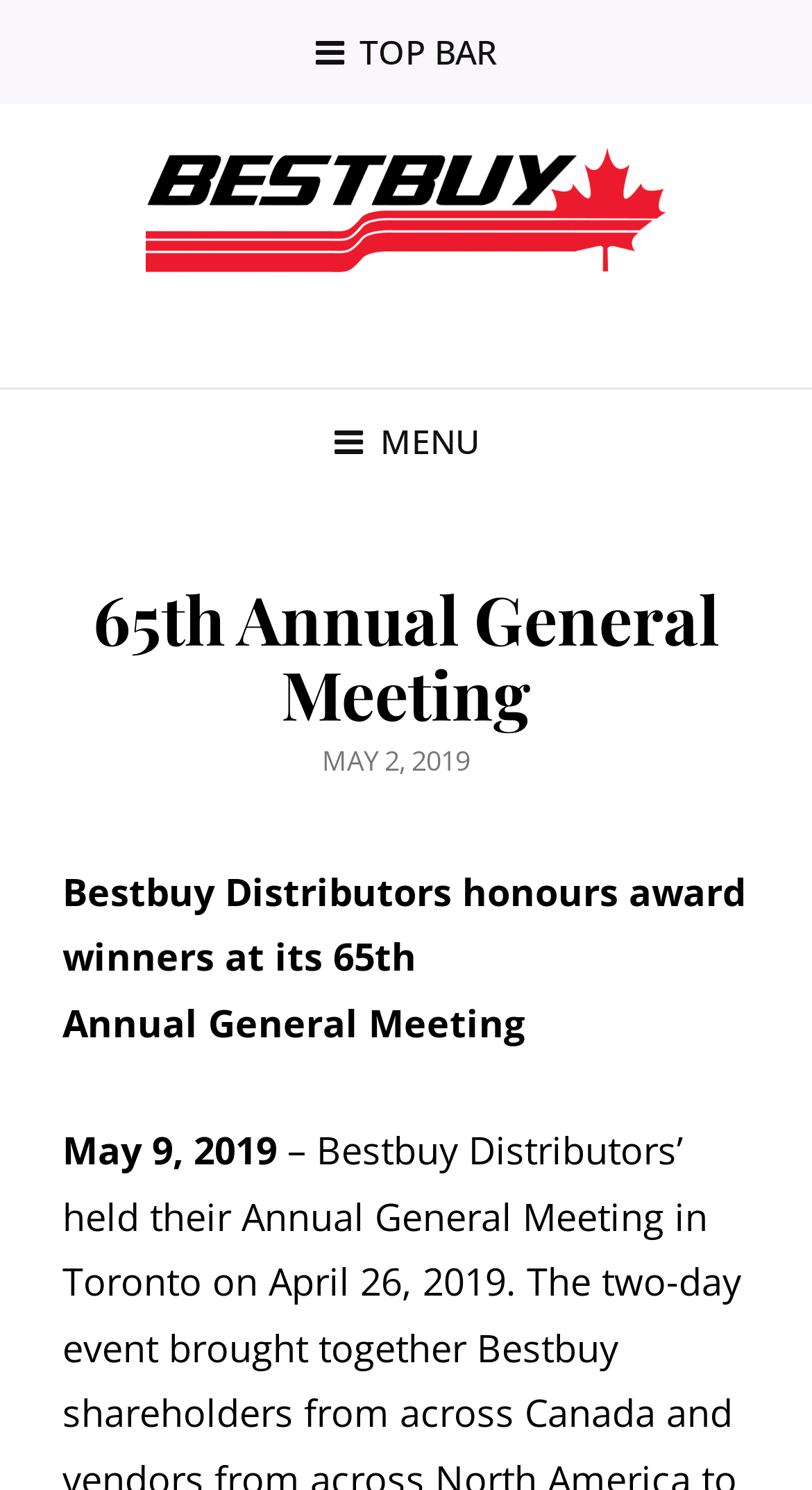What is the type of meeting mentioned on the page?
Answer the question with a single word or phrase by looking at the picture.

Annual General Meeting